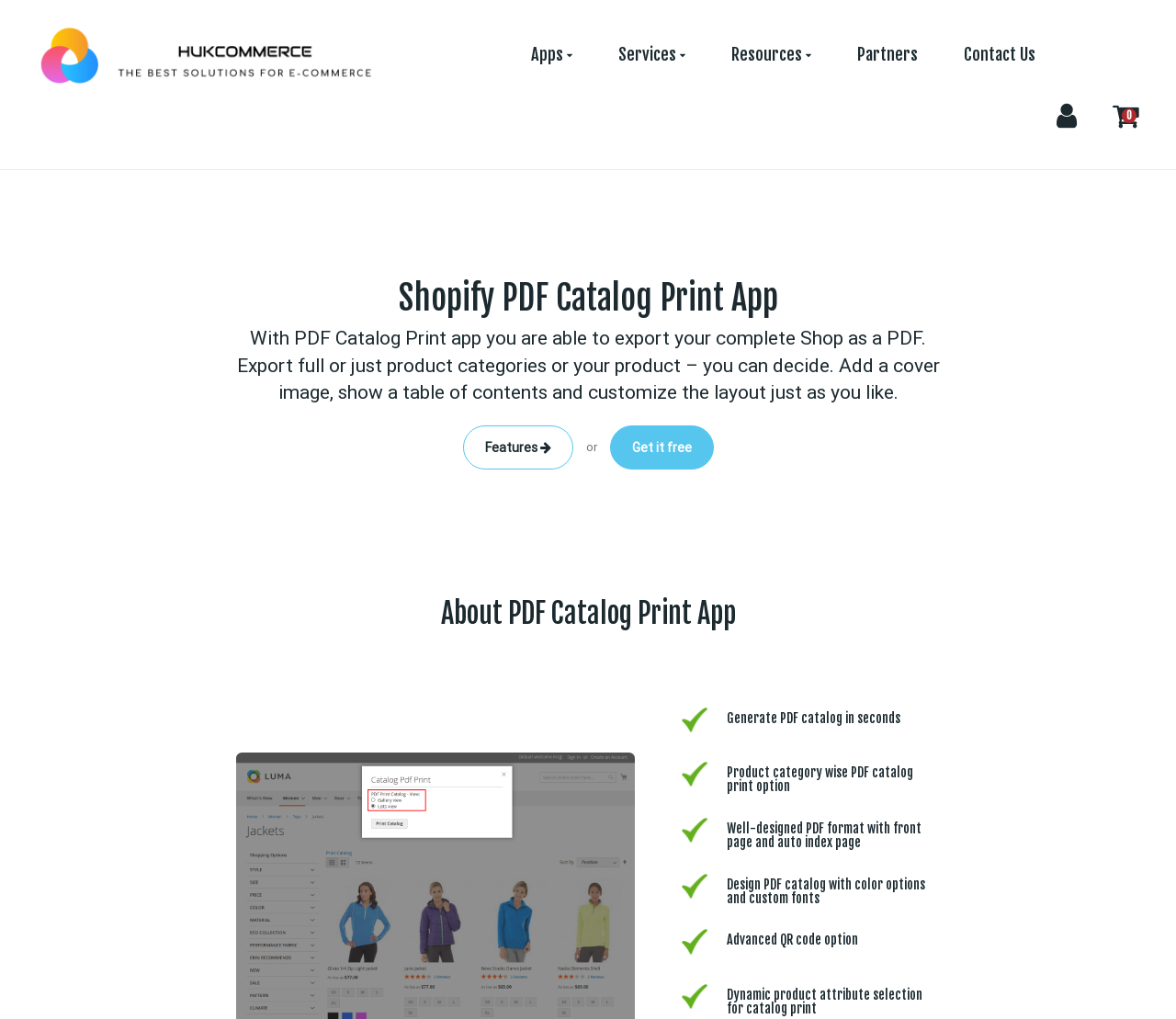Can the app generate PDF catalogs for specific product categories?
Respond to the question with a well-detailed and thorough answer.

The webpage states that the app provides a product category-wise PDF catalog print option, allowing users to generate PDF catalogs for specific product categories.